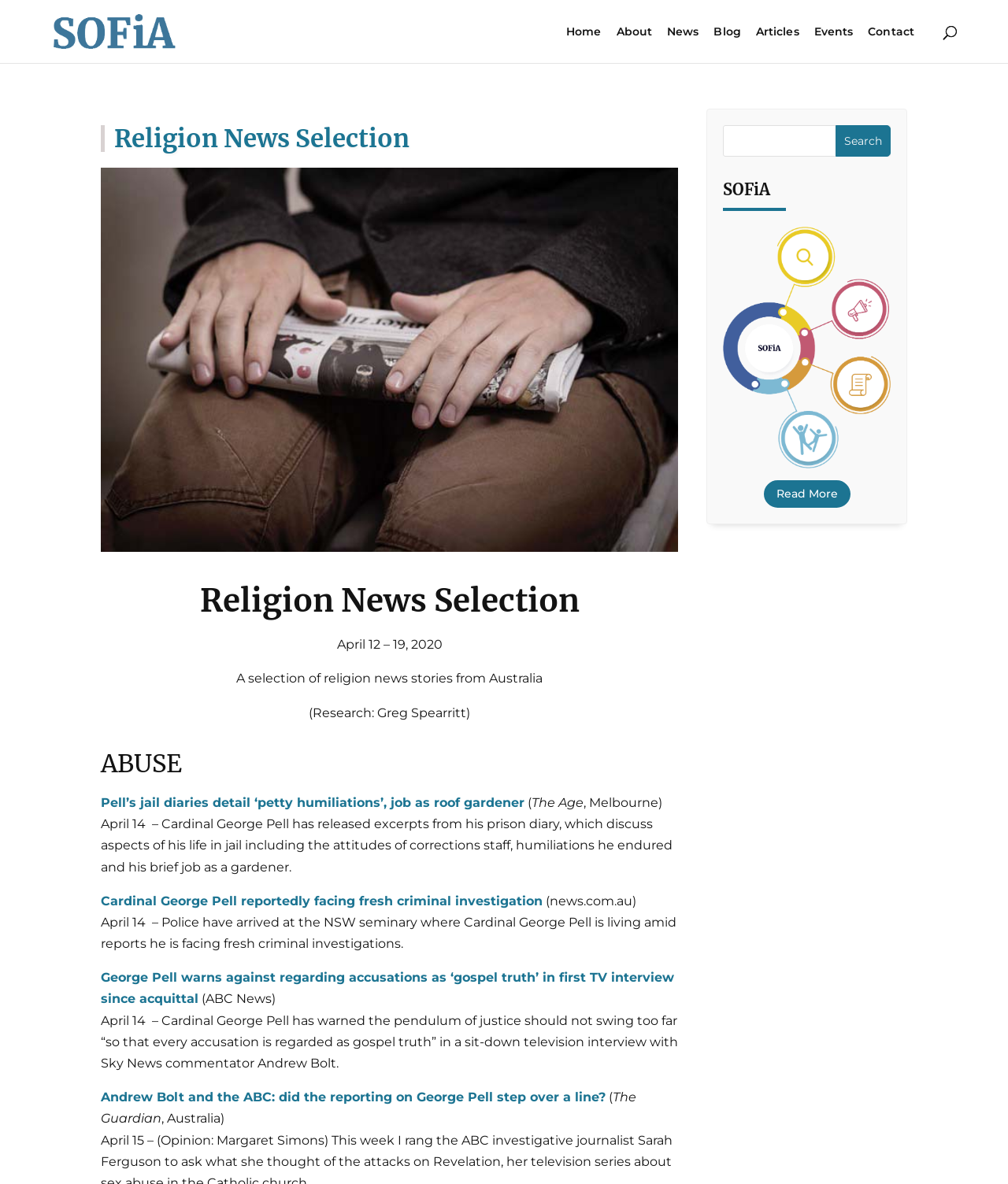Can you specify the bounding box coordinates of the area that needs to be clicked to fulfill the following instruction: "search for something"?

[0.717, 0.106, 0.884, 0.132]